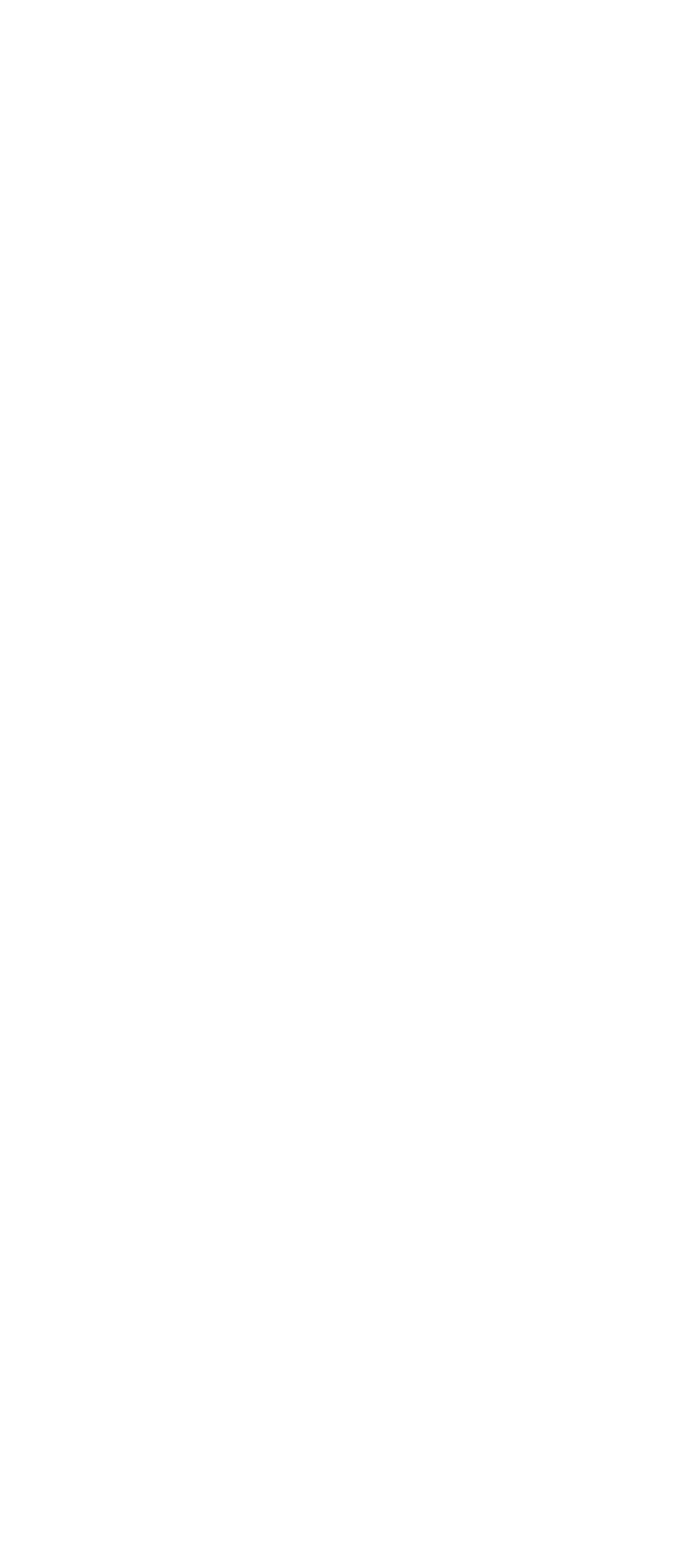Given the description "+49(0)821-7898683-0", determine the bounding box of the corresponding UI element.

[0.5, 0.607, 0.913, 0.648]